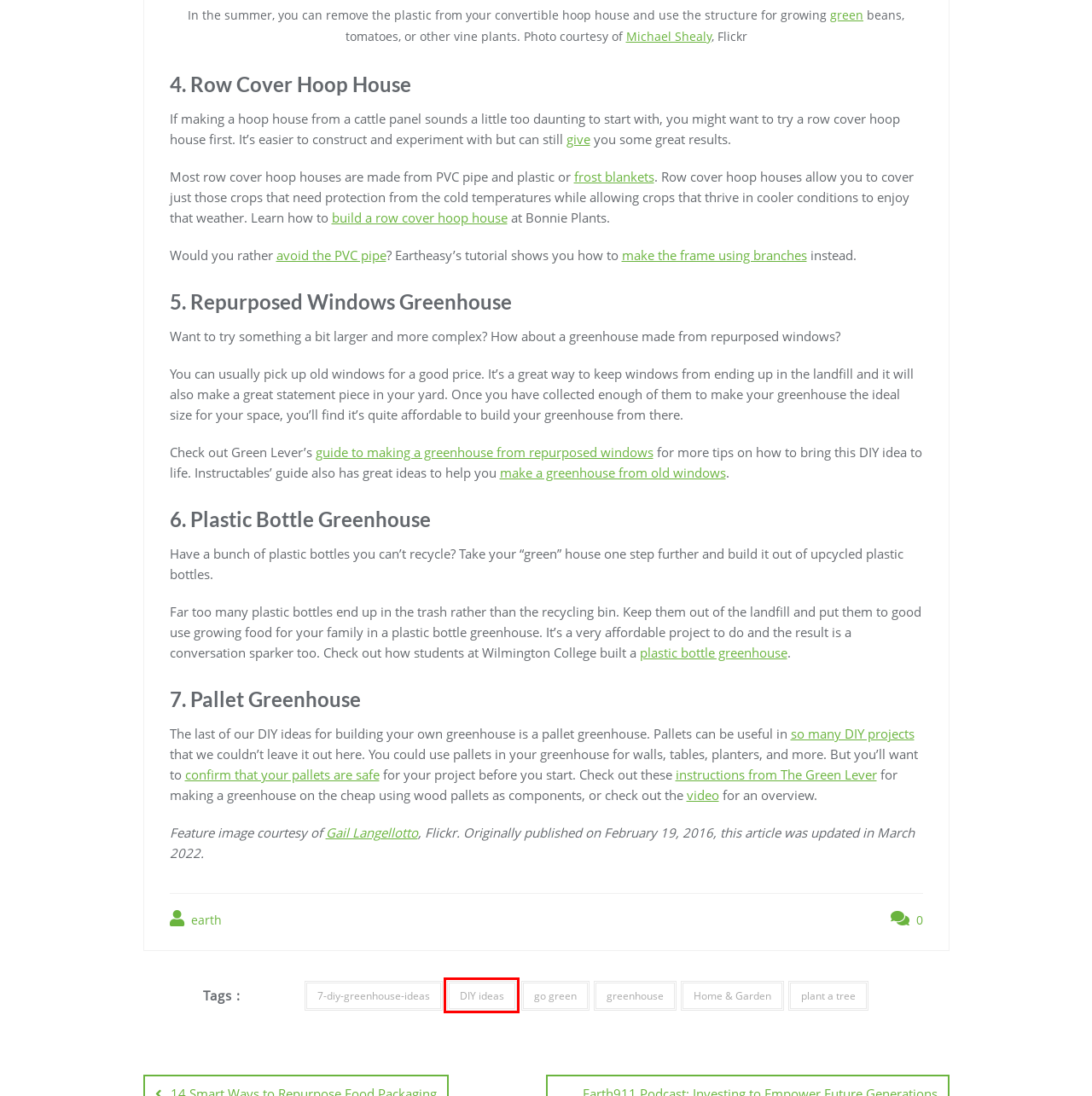You are given a screenshot of a webpage with a red rectangle bounding box around an element. Choose the best webpage description that matches the page after clicking the element in the bounding box. Here are the candidates:
A. earth, Author at Earth Denizens
B. Greenhouse From Old Windows : 14 Steps (with Pictures) - Instructables
C. DIY Home Décor out of Pallets: a Beginner's Guide - Earth911
D. PVC: Another Problematic Plastic - Earth911
E. Are Wood Pallets Safe for Reuse Projects? It Depends - Earth911
F. DIY ideas - Earth Denizens
G. plant a tree - Earth Denizens
H. 7-diy-greenhouse-ideas - Earth Denizens

F